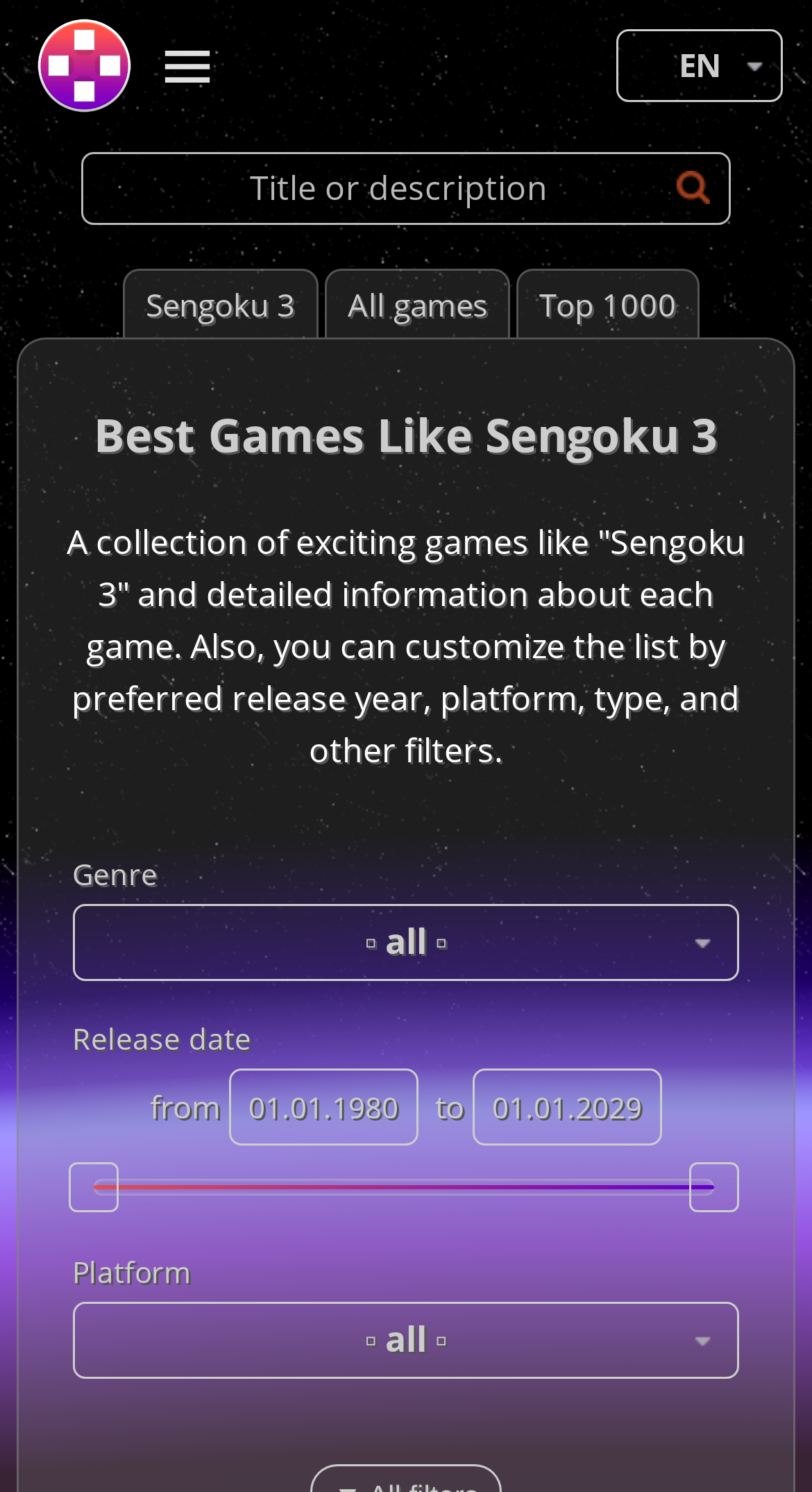Find and specify the bounding box coordinates that correspond to the clickable region for the instruction: "Choose a platform".

[0.089, 0.872, 0.911, 0.924]